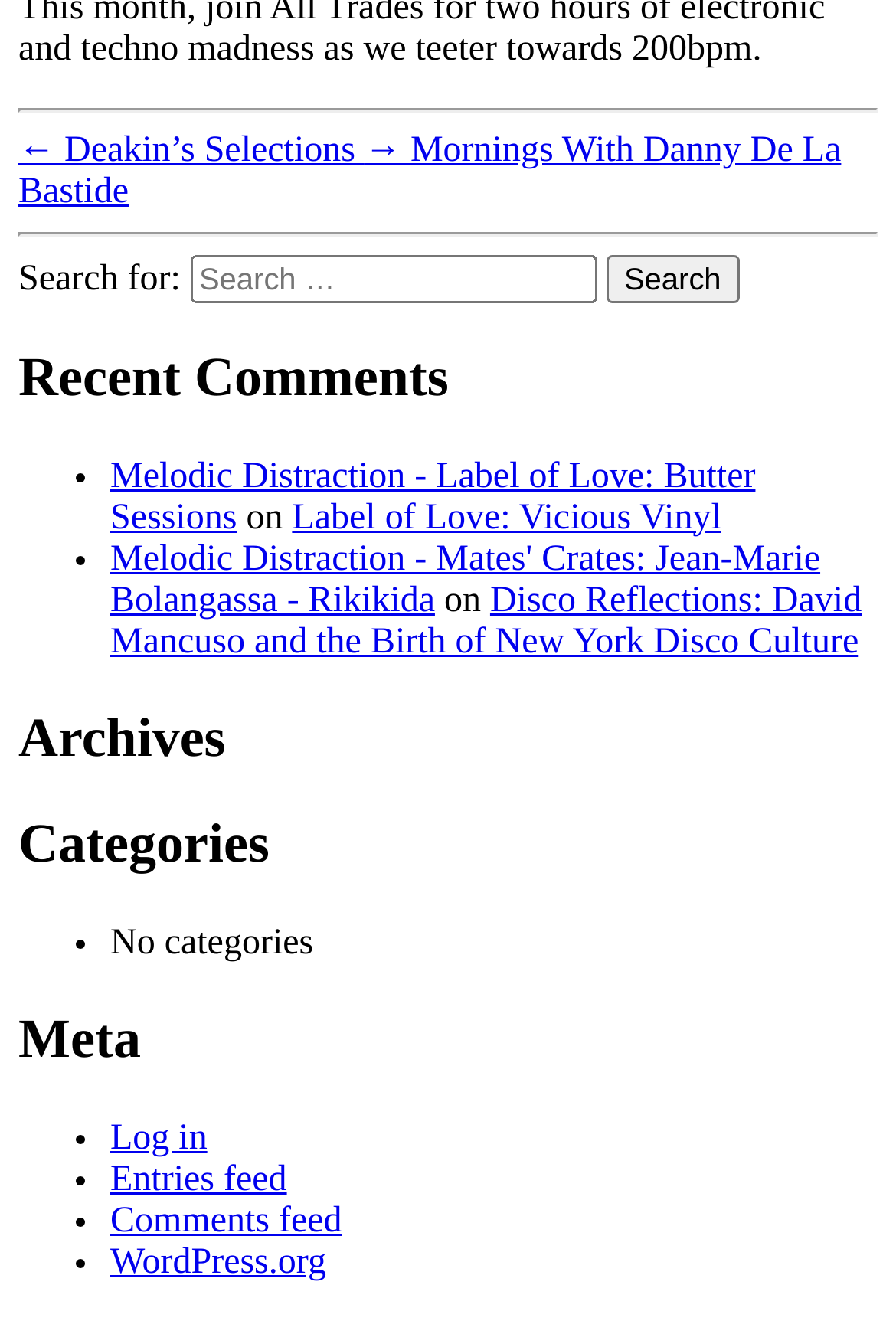How many navigation links are there? Refer to the image and provide a one-word or short phrase answer.

5